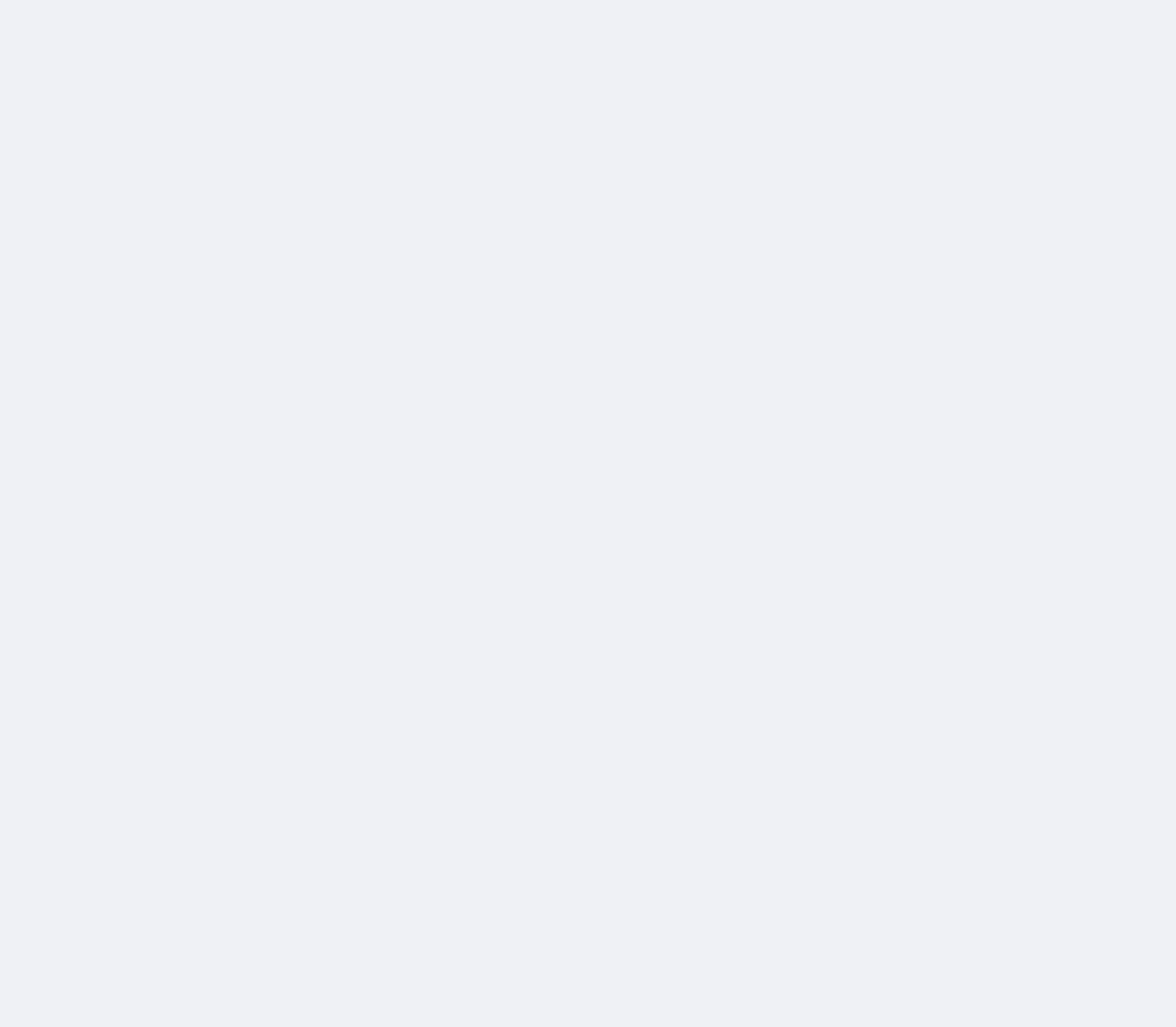Please find the bounding box coordinates (top-left x, top-left y, bottom-right x, bottom-right y) in the screenshot for the UI element described as follows: Terms of service

[0.393, 0.96, 0.502, 0.985]